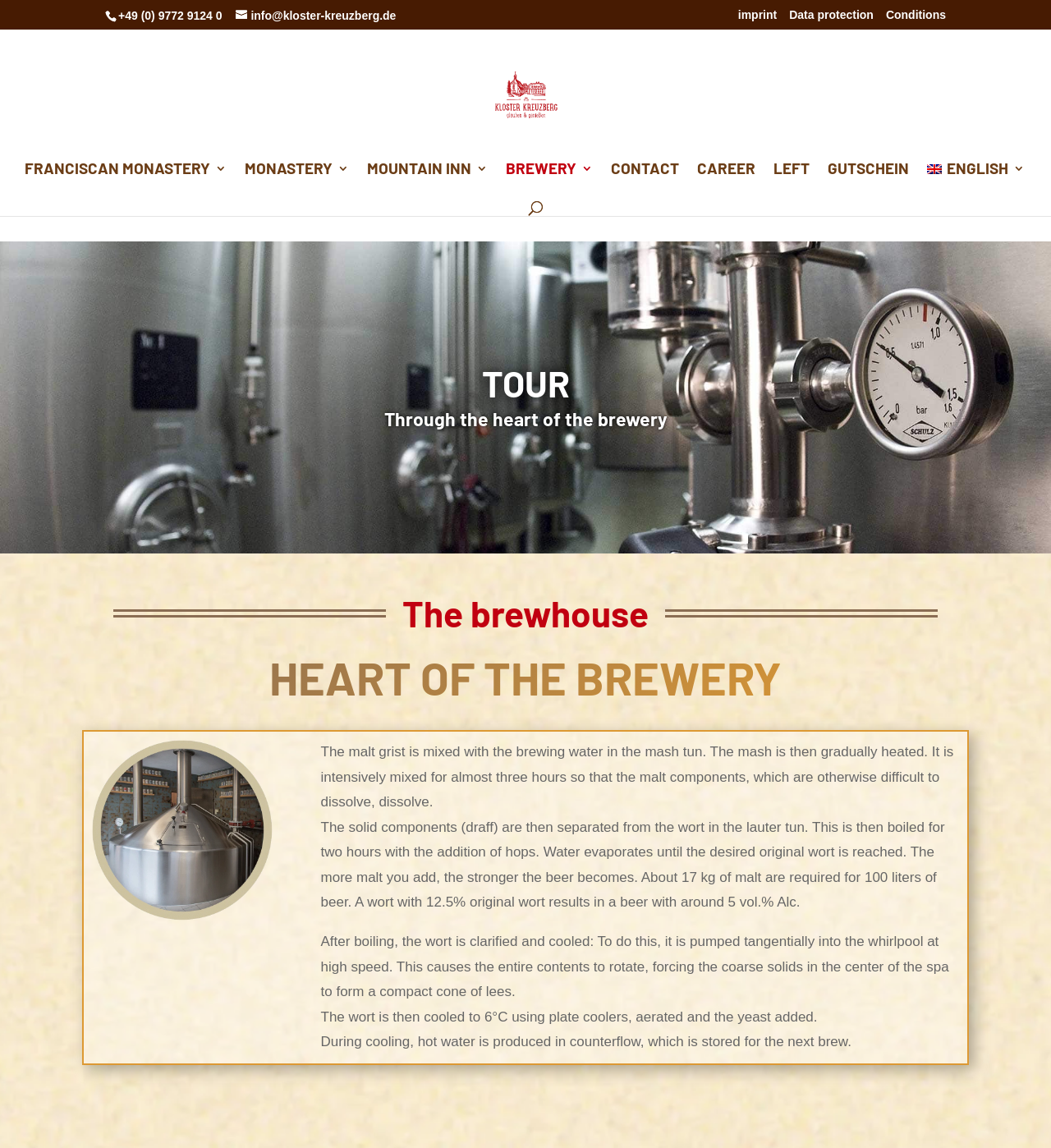Refer to the image and provide a thorough answer to this question:
What is the purpose of the whirlpool?

I found the information about the whirlpool by reading the StaticText element with the bounding box coordinates [0.305, 0.813, 0.903, 0.871]. The text content of this element explains that the whirlpool is used to clarify the wort by forcing the coarse solids to form a compact cone of lees.